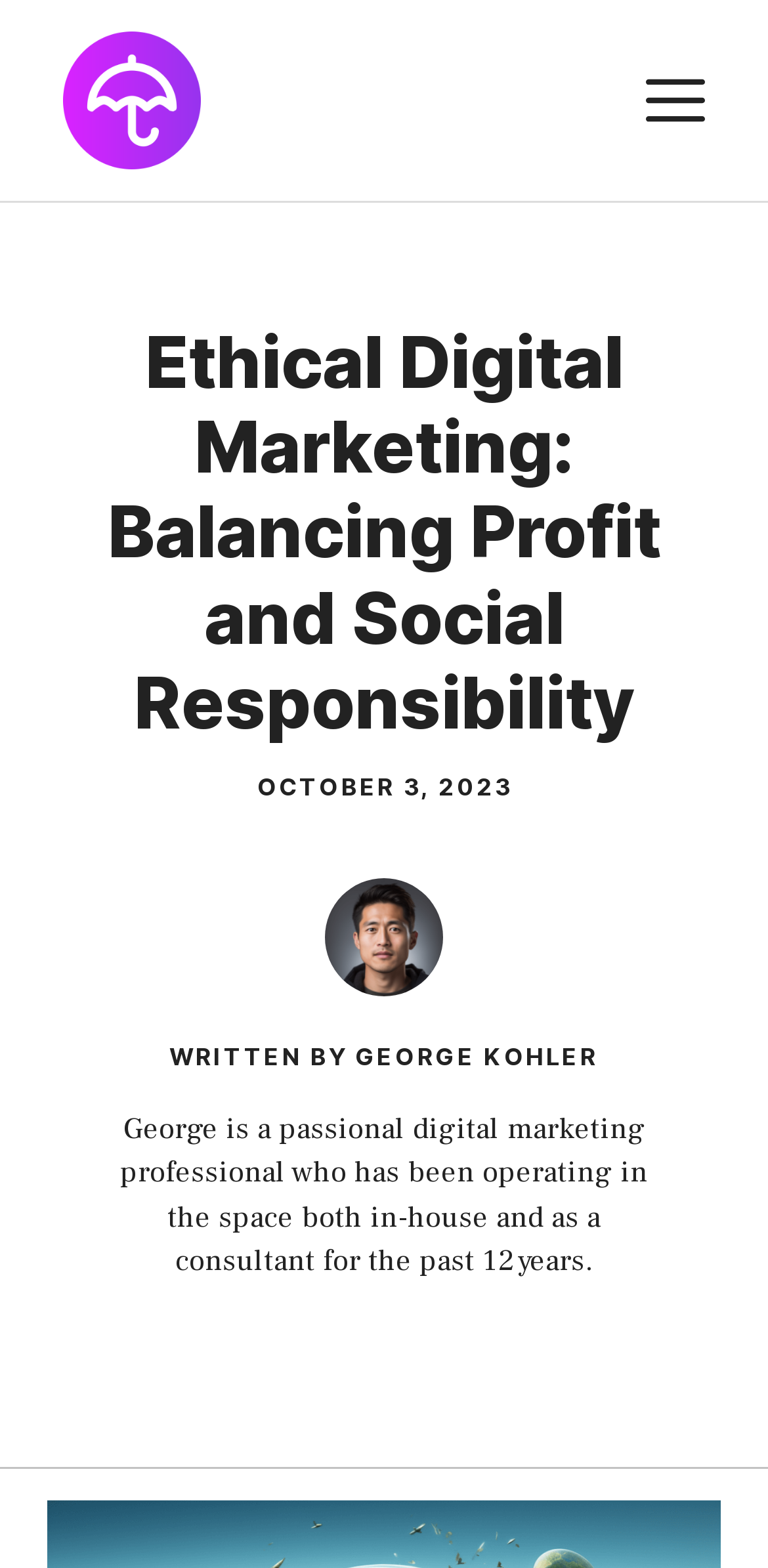Please reply to the following question using a single word or phrase: 
What is the profession of the author?

digital marketing professional